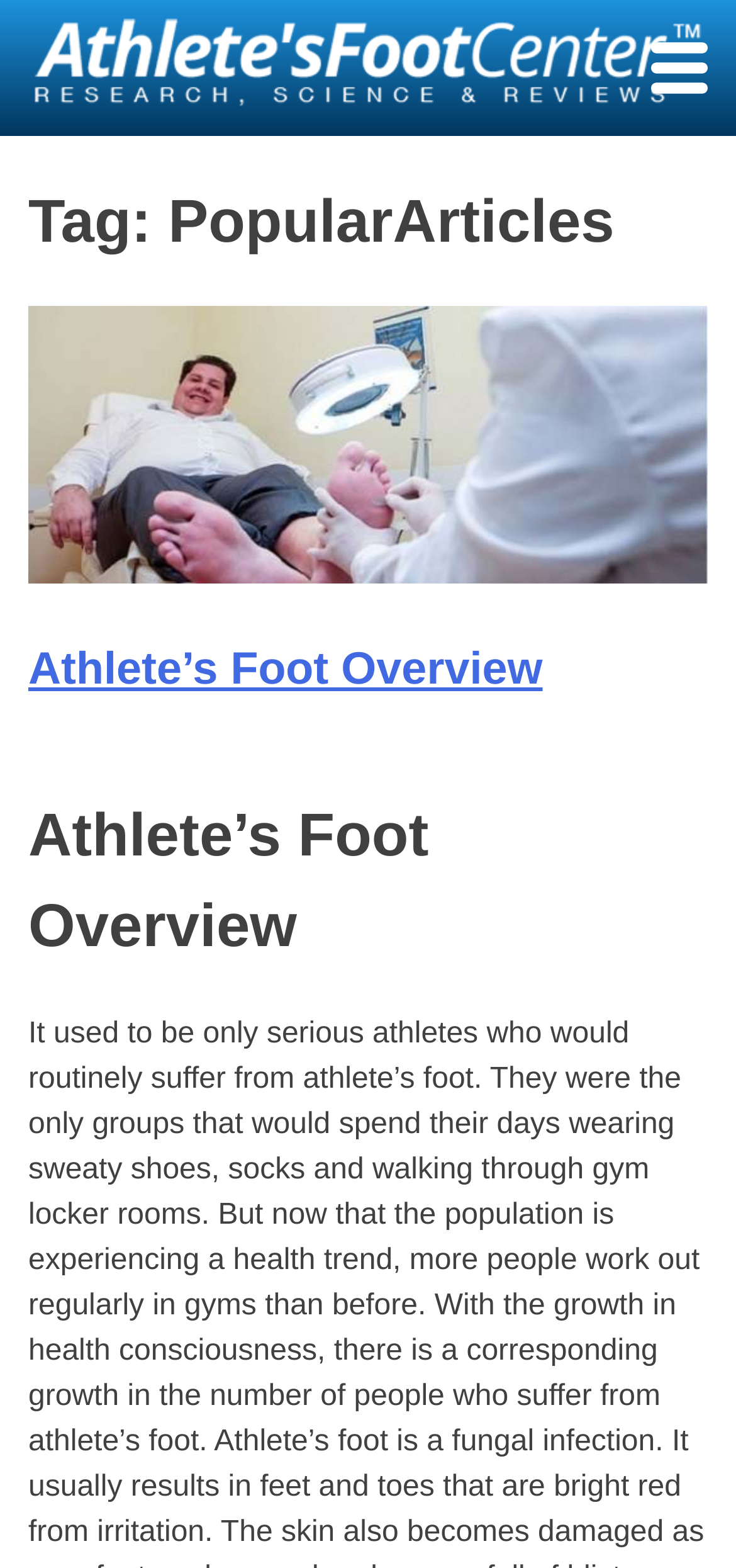Look at the image and answer the question in detail:
What is the name of the website?

The name of the website can be determined by looking at the link at the top of the page, which says 'Athlete's Foot'. This link is also accompanied by an image with the same name, indicating that it is the website's logo.